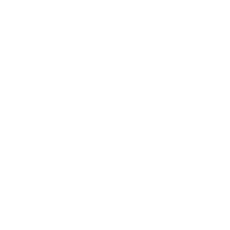Provide a thorough description of the image.

This image is a visual representation of a carousel album shared on May 3, 2024, featuring sneak peeks from a recent photography session. The caption suggests that the session is one of the photographer's favorites, evoking a sense of enthusiasm and affection for the captured moments. It's likely showcasing a selection of portraits or scenes that highlight the subject's personality or an event, emphasizing how these moments resonate with the photographer. This lively sneak peek invites viewers to engage with the visual storytelling and appreciate the artistry behind the photography.